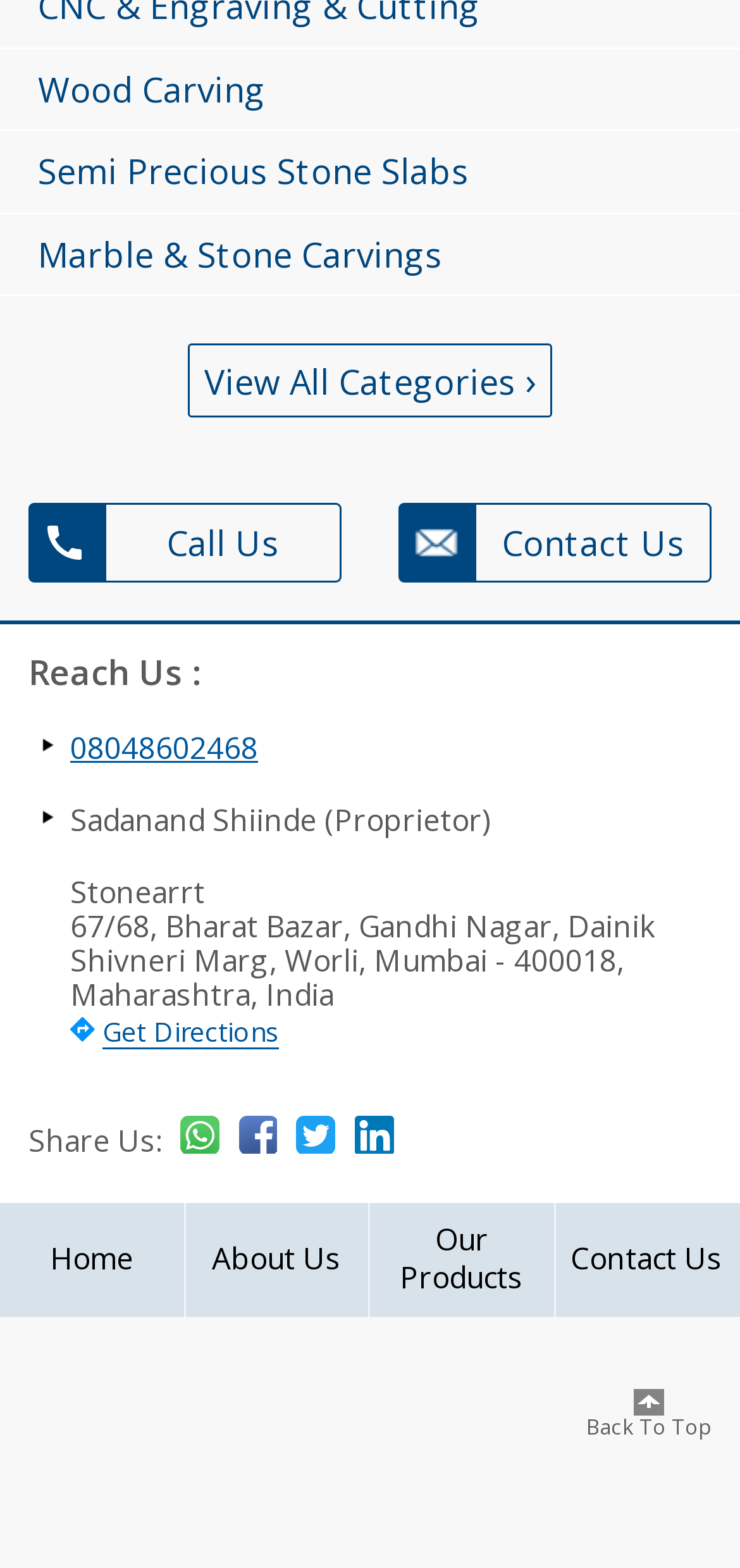Determine the bounding box coordinates of the clickable region to carry out the instruction: "Call Us".

[0.038, 0.321, 0.462, 0.372]